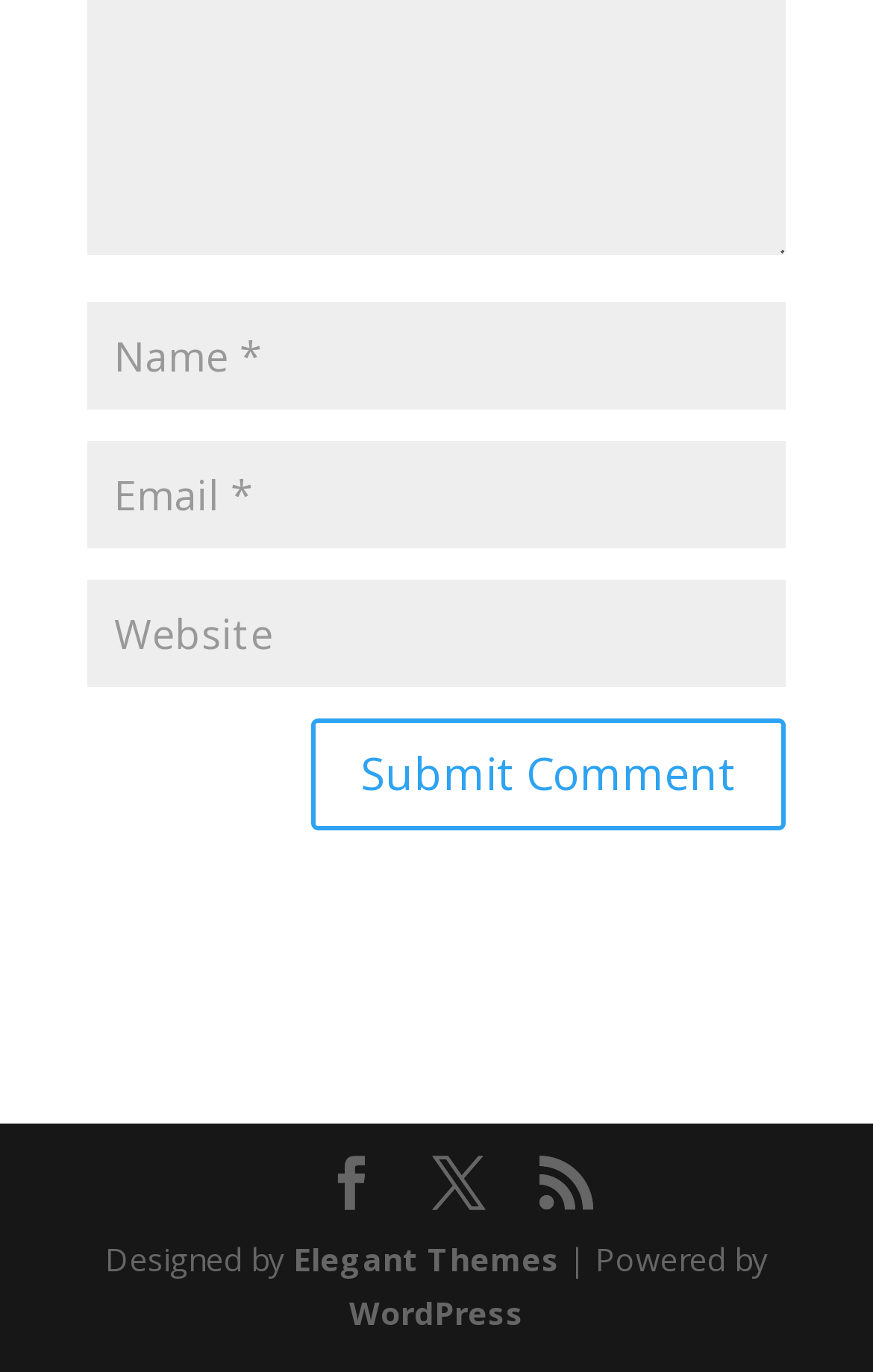Find the bounding box coordinates of the clickable area required to complete the following action: "Input your email".

[0.1, 0.321, 0.9, 0.4]